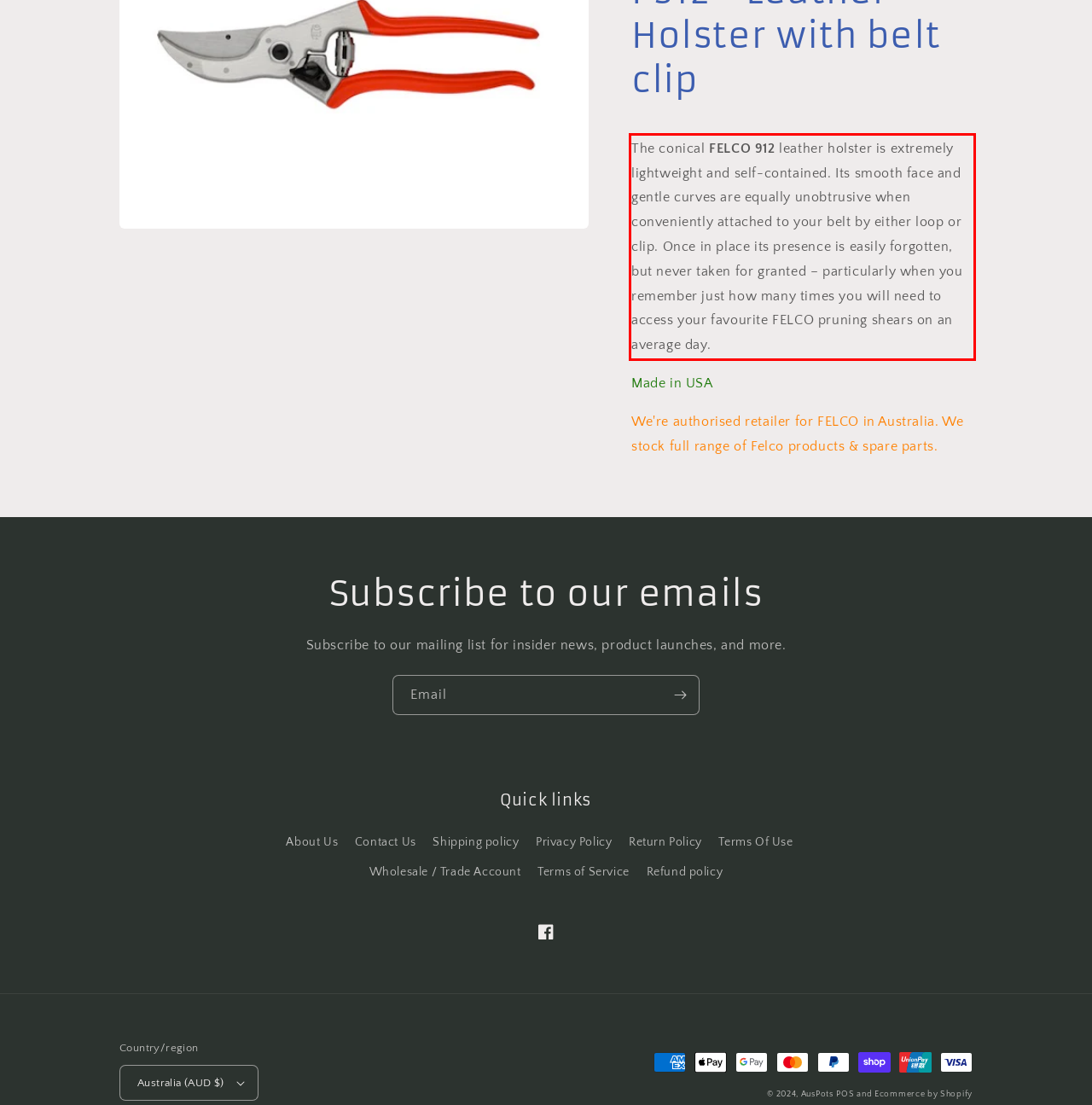Look at the provided screenshot of the webpage and perform OCR on the text within the red bounding box.

The conical FELCO 912 leather holster is extremely lightweight and self-contained. Its smooth face and gentle curves are equally unobtrusive when conveniently attached to your belt by either loop or clip. Once in place its presence is easily forgotten, but never taken for granted – particularly when you remember just how many times you will need to access your favourite FELCO pruning shears on an average day.